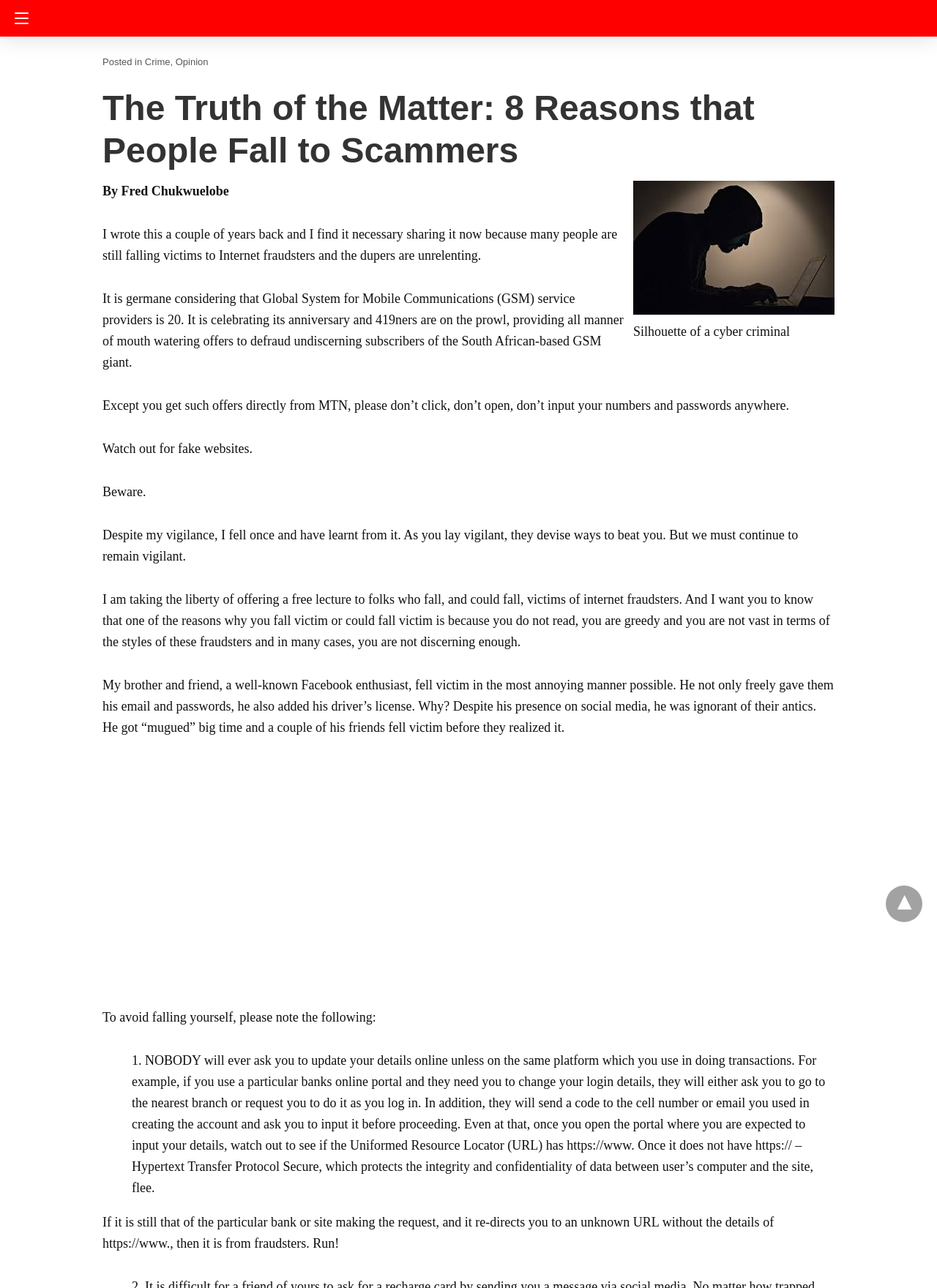What is the anniversary being celebrated?
Using the screenshot, give a one-word or short phrase answer.

20th anniversary of GSM service providers